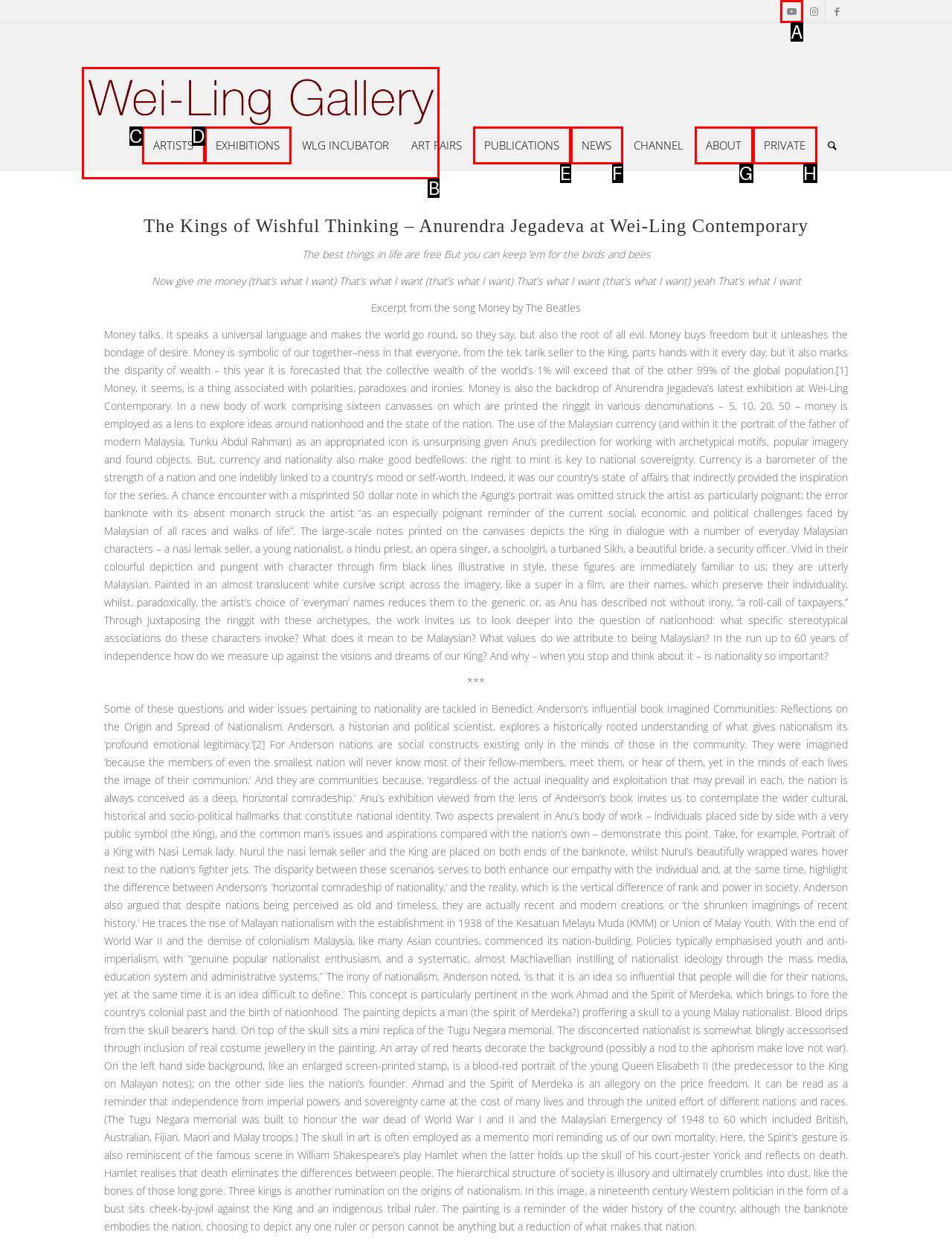For the task: Click the link to Youtube, specify the letter of the option that should be clicked. Answer with the letter only.

A